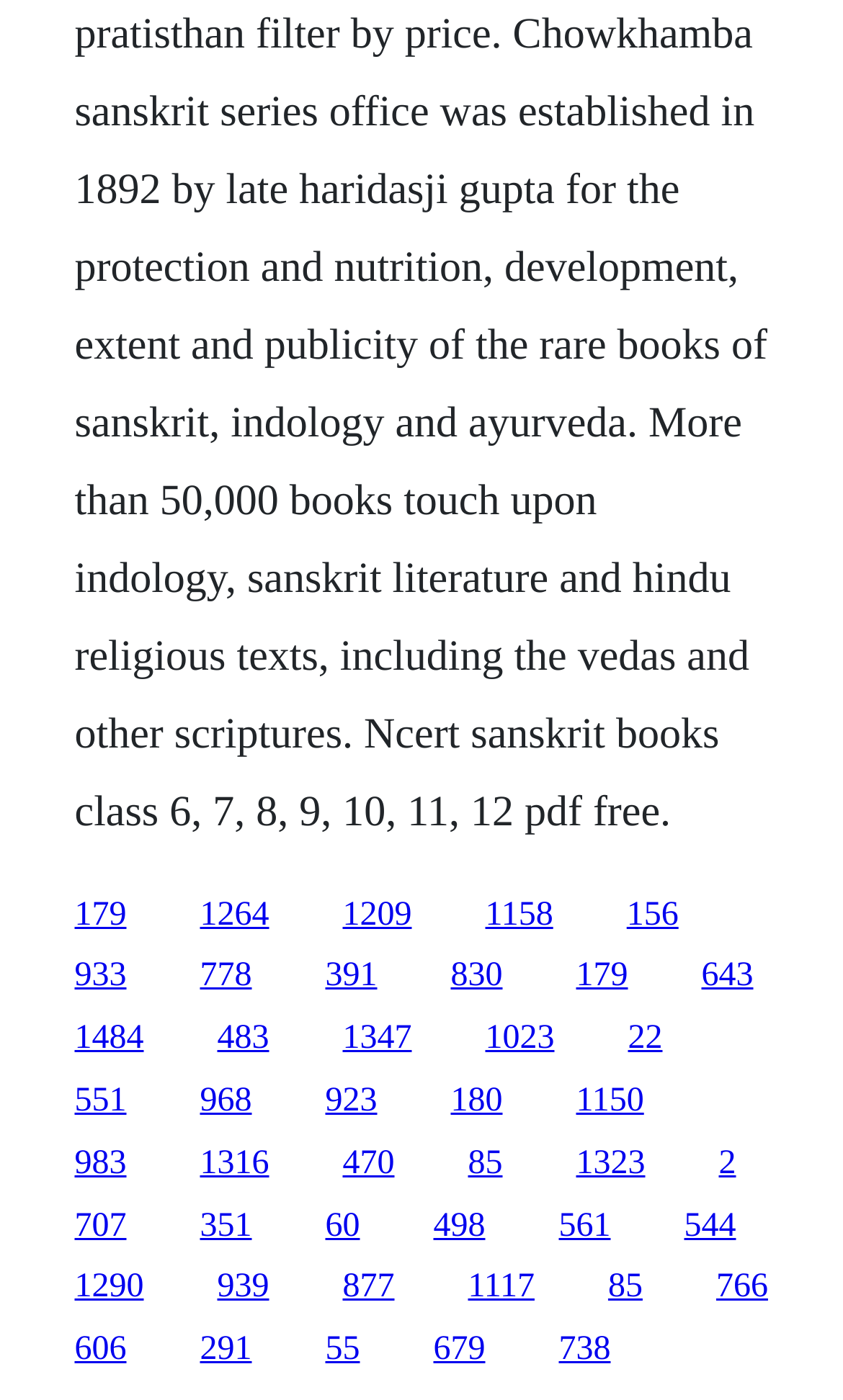Using the information from the screenshot, answer the following question thoroughly:
What is the vertical position of the link '179'?

I compared the y1 and y2 coordinates of the link '179' with other links and found that its y1 and y2 values are smaller, indicating that it is positioned above other links.